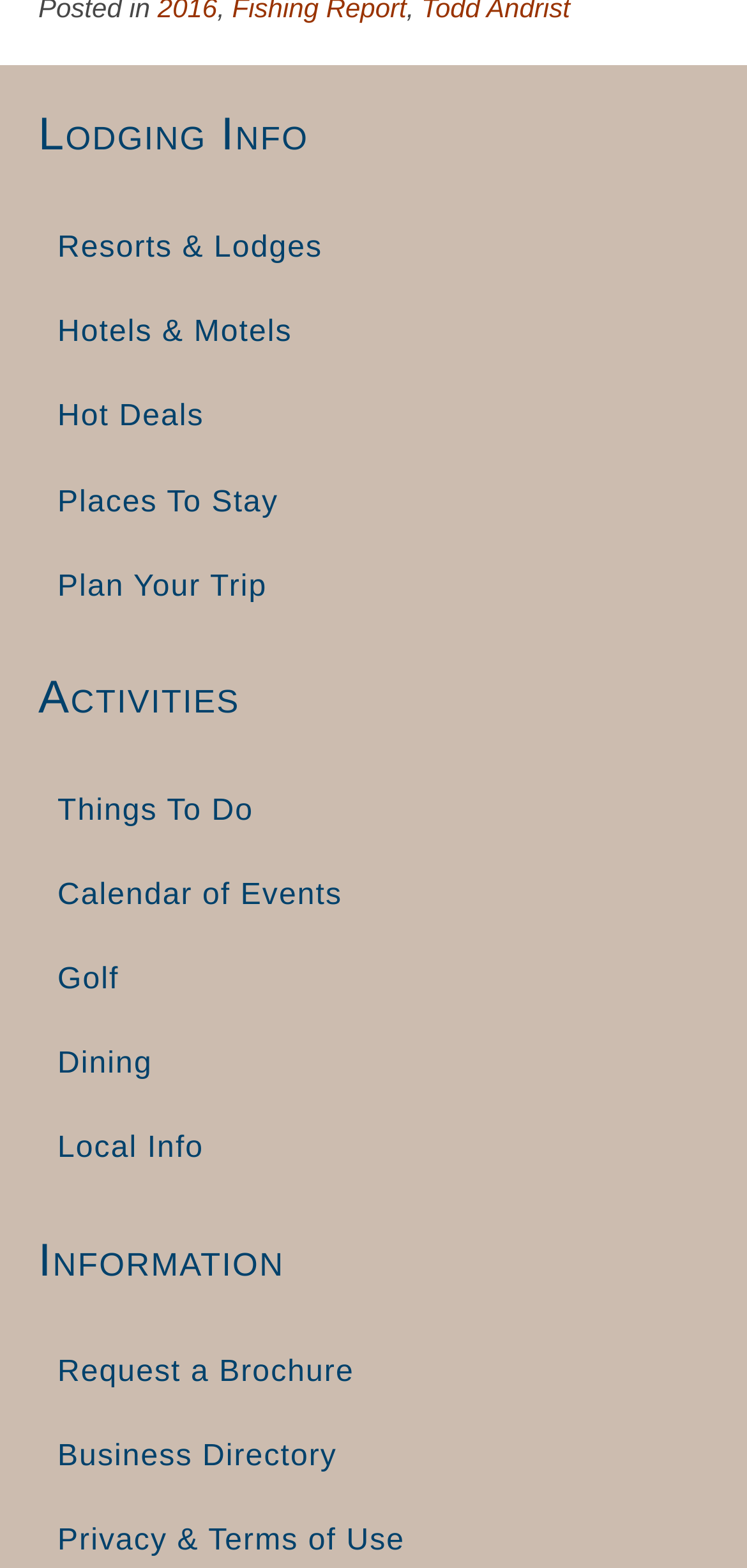What type of accommodations are listed?
Using the image as a reference, deliver a detailed and thorough answer to the question.

Based on the navigation menu under 'Lodging Info', there are links to 'Resorts & Lodges', 'Hotels & Motels', and 'Places To Stay', indicating that these types of accommodations are listed on the webpage.